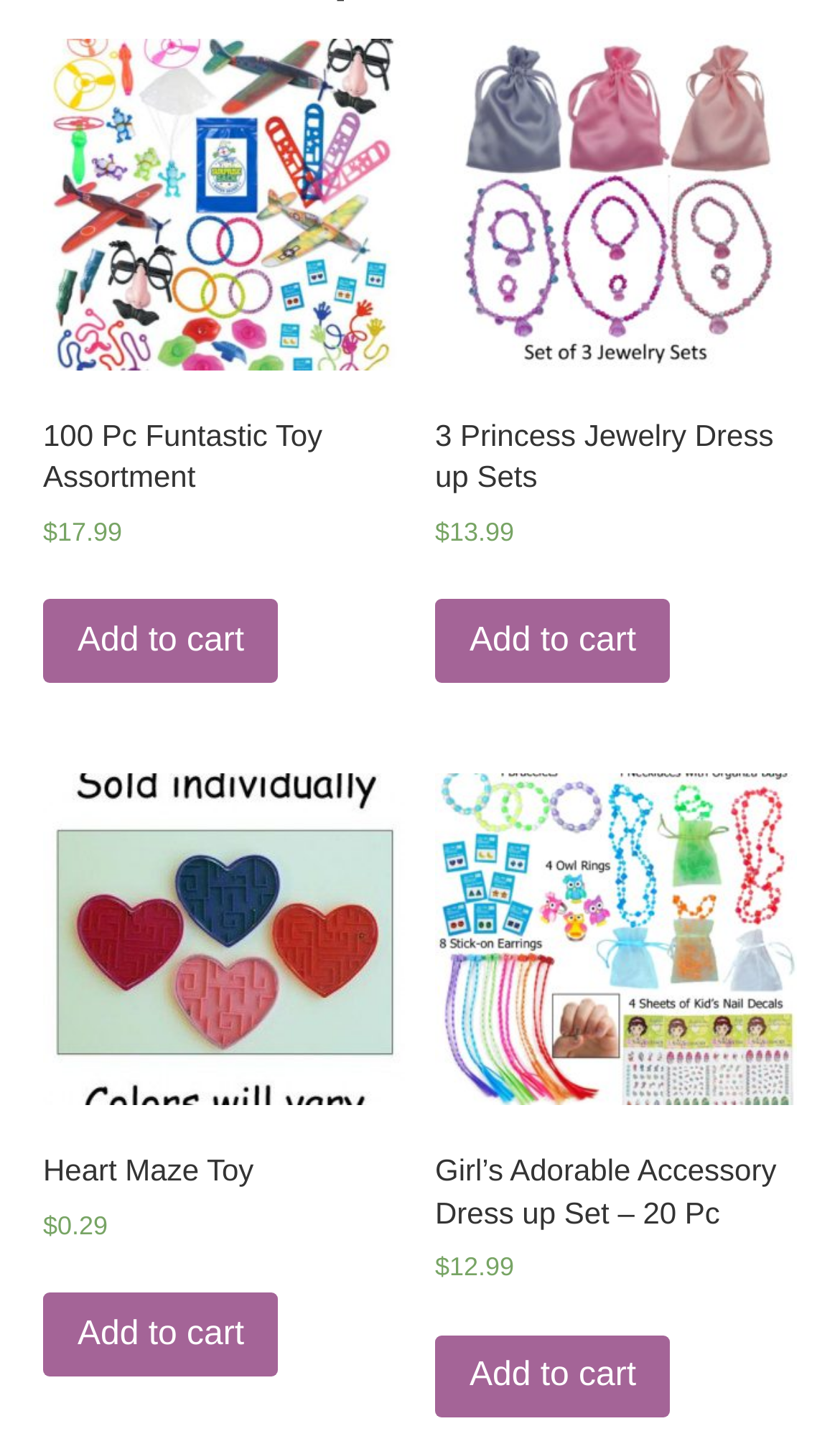Answer the question briefly using a single word or phrase: 
What is the common action for all products?

Add to cart